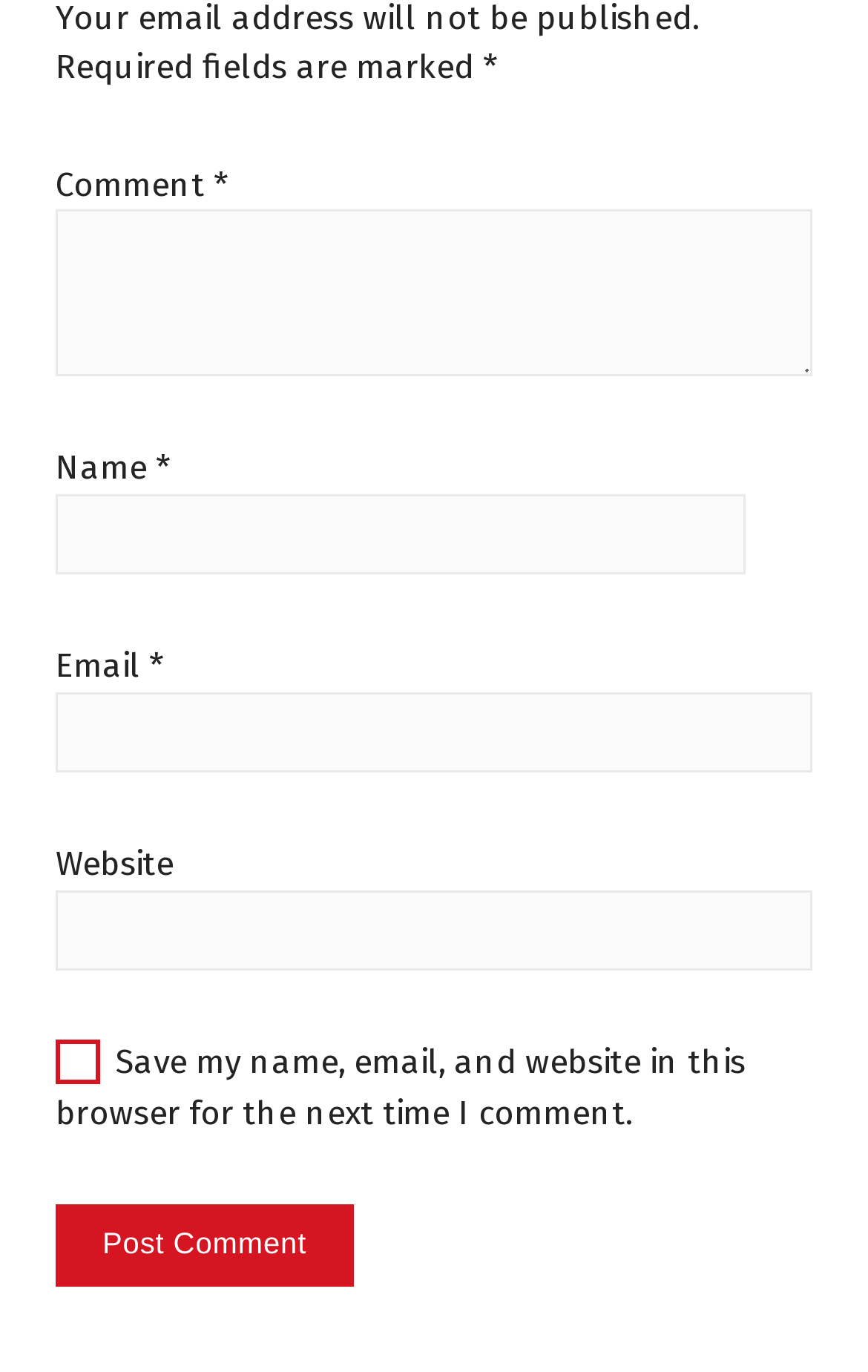What is the purpose of the checkbox?
Using the picture, provide a one-word or short phrase answer.

Save comment information